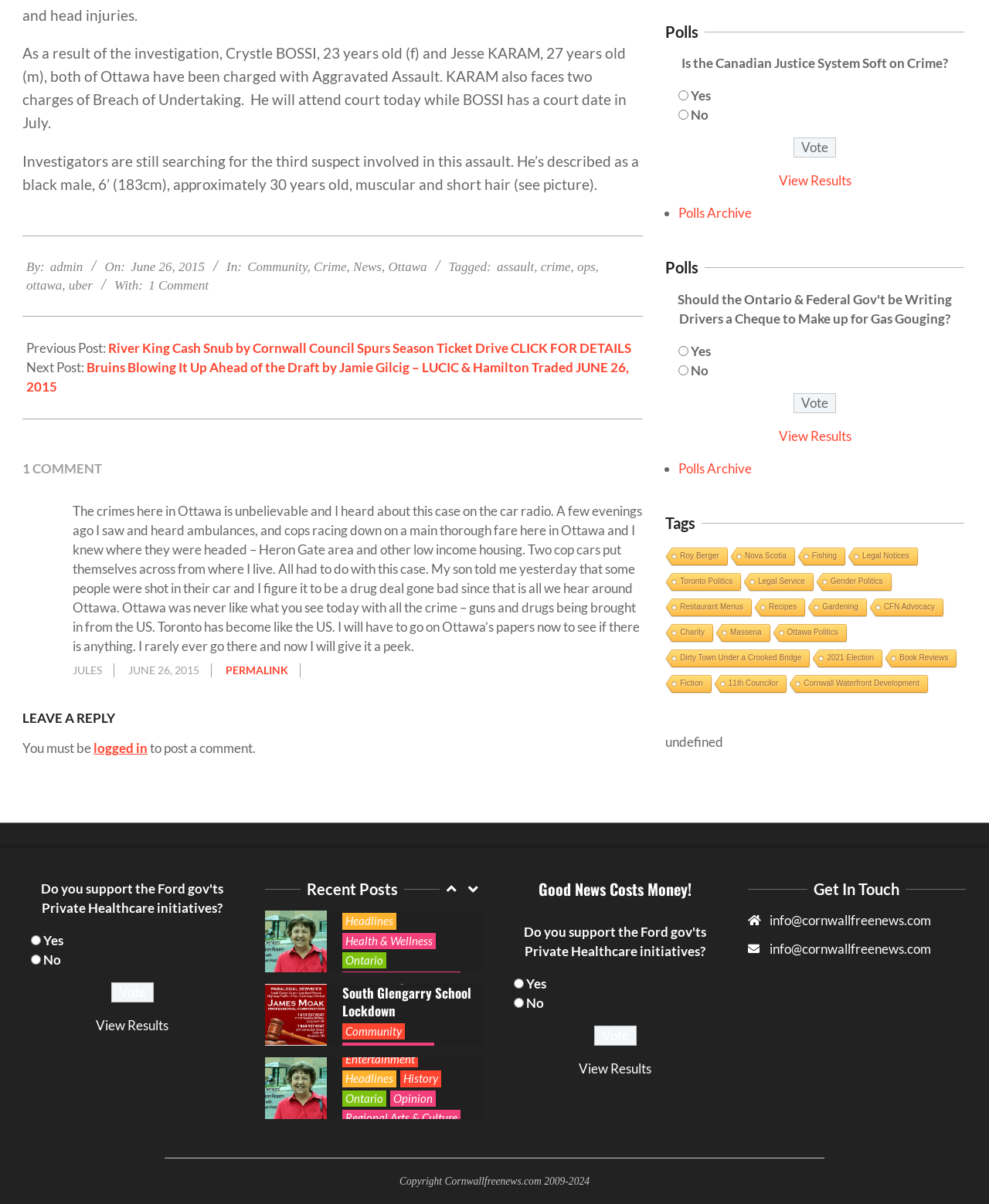Based on the image, give a detailed response to the question: What is the crime that Crystle BOSSI and Jesse KARAM are charged with?

According to the StaticText element with ID 349, Crystle BOSSI and Jesse KARAM are charged with Aggravated Assault.